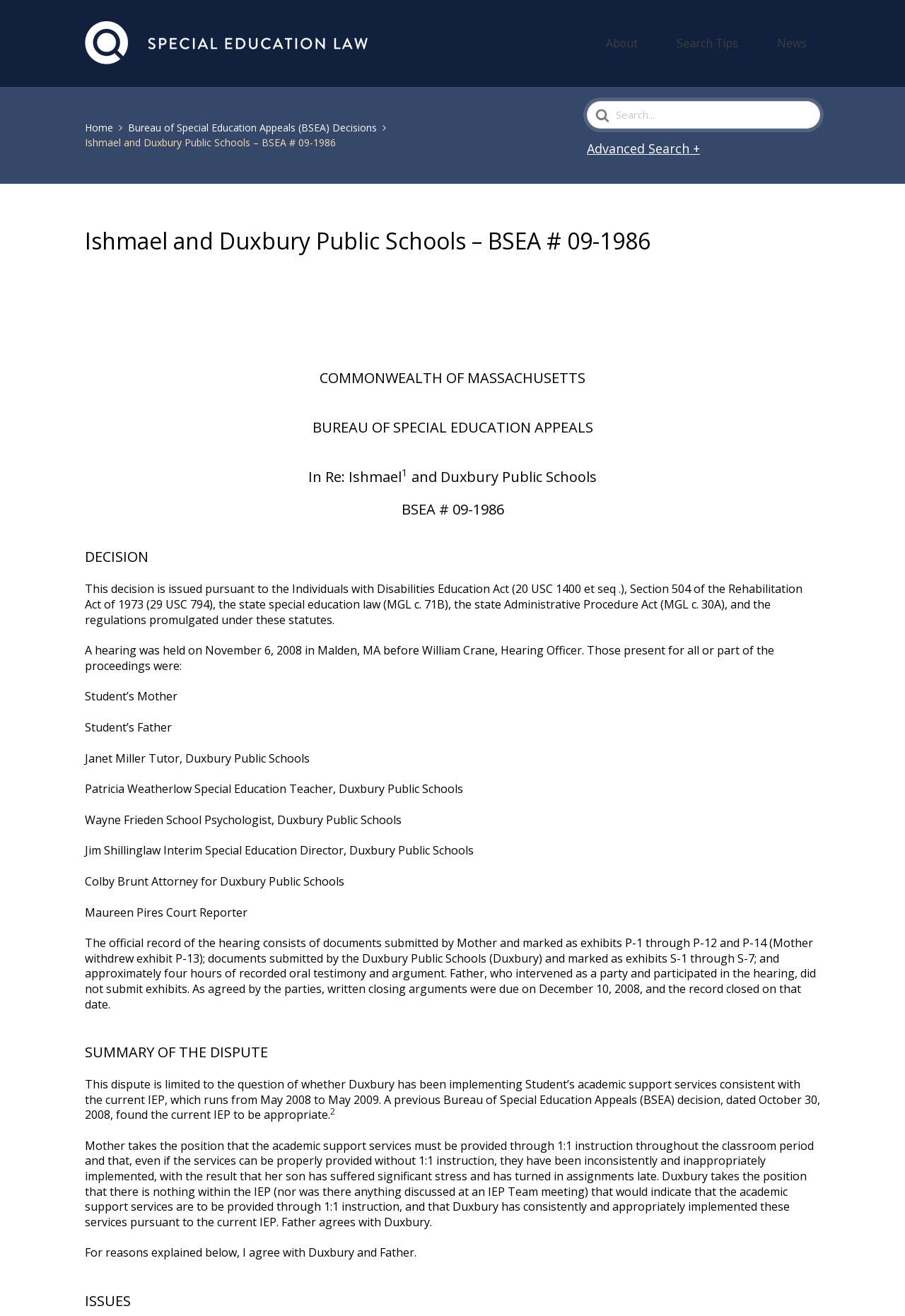How many people were present at the hearing?
Carefully examine the image and provide a detailed answer to the question.

The number of people present at the hearing can be determined by counting the individuals listed in the section 'Those present for all or part of the proceedings were:' which includes Student's Mother, Student's Father, Janet Miller, Patricia Weatherlow, Wayne Frieden, Jim Shillinglaw, Colby Brunt, and Maureen Pires.